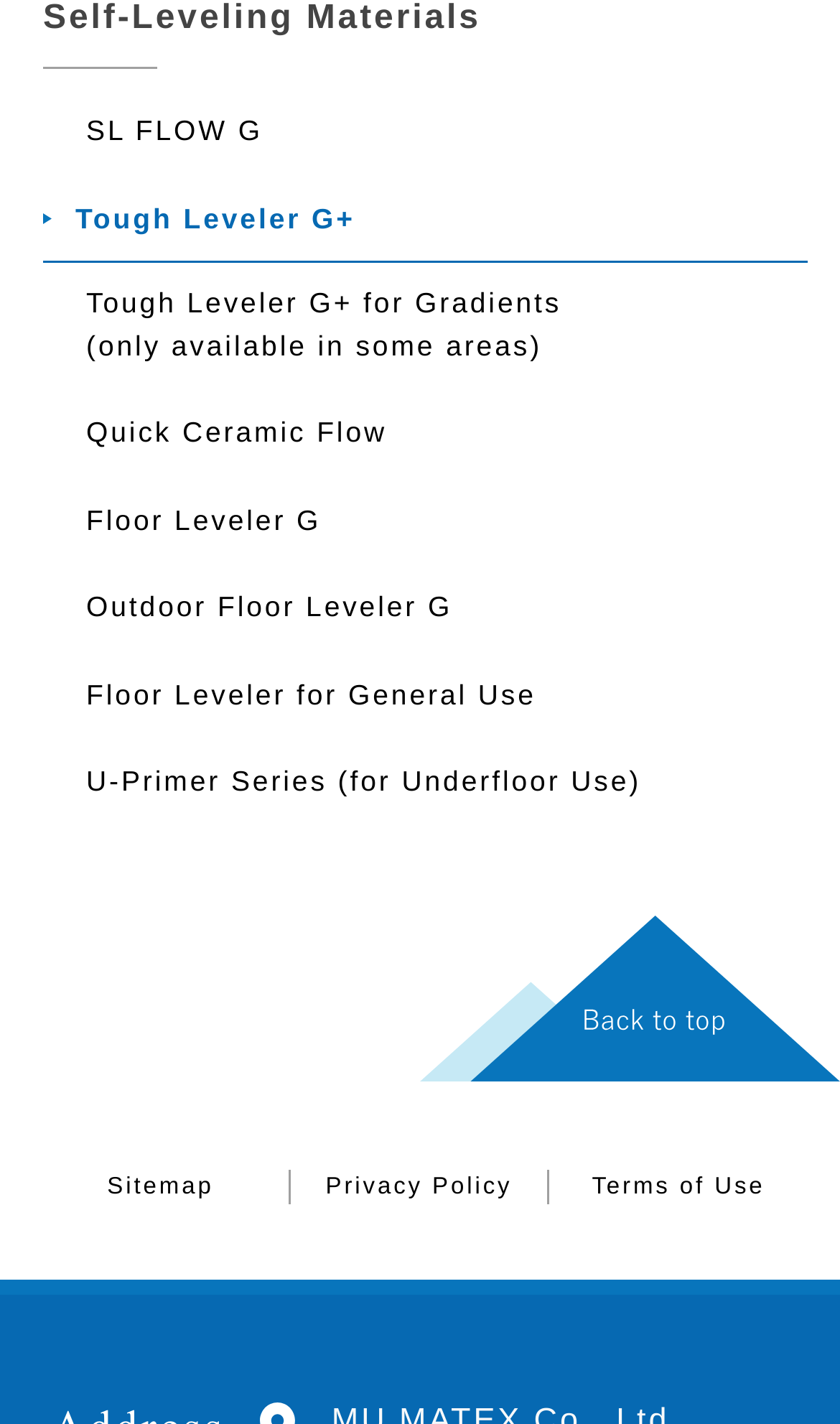Show me the bounding box coordinates of the clickable region to achieve the task as per the instruction: "View Privacy Policy".

[0.346, 0.821, 0.654, 0.846]